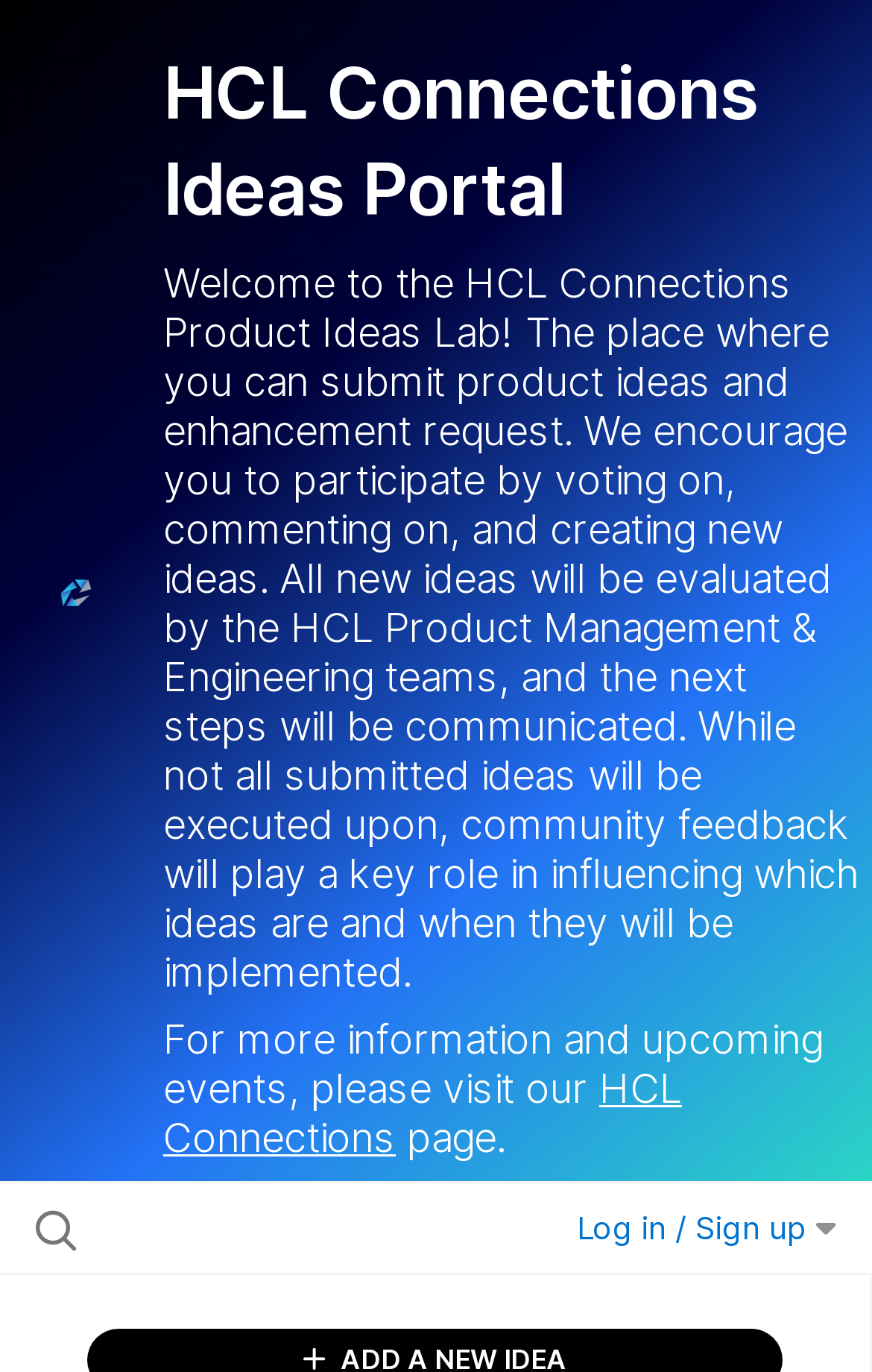Please determine the bounding box coordinates for the element with the description: "HCL Connections".

[0.187, 0.777, 0.782, 0.847]